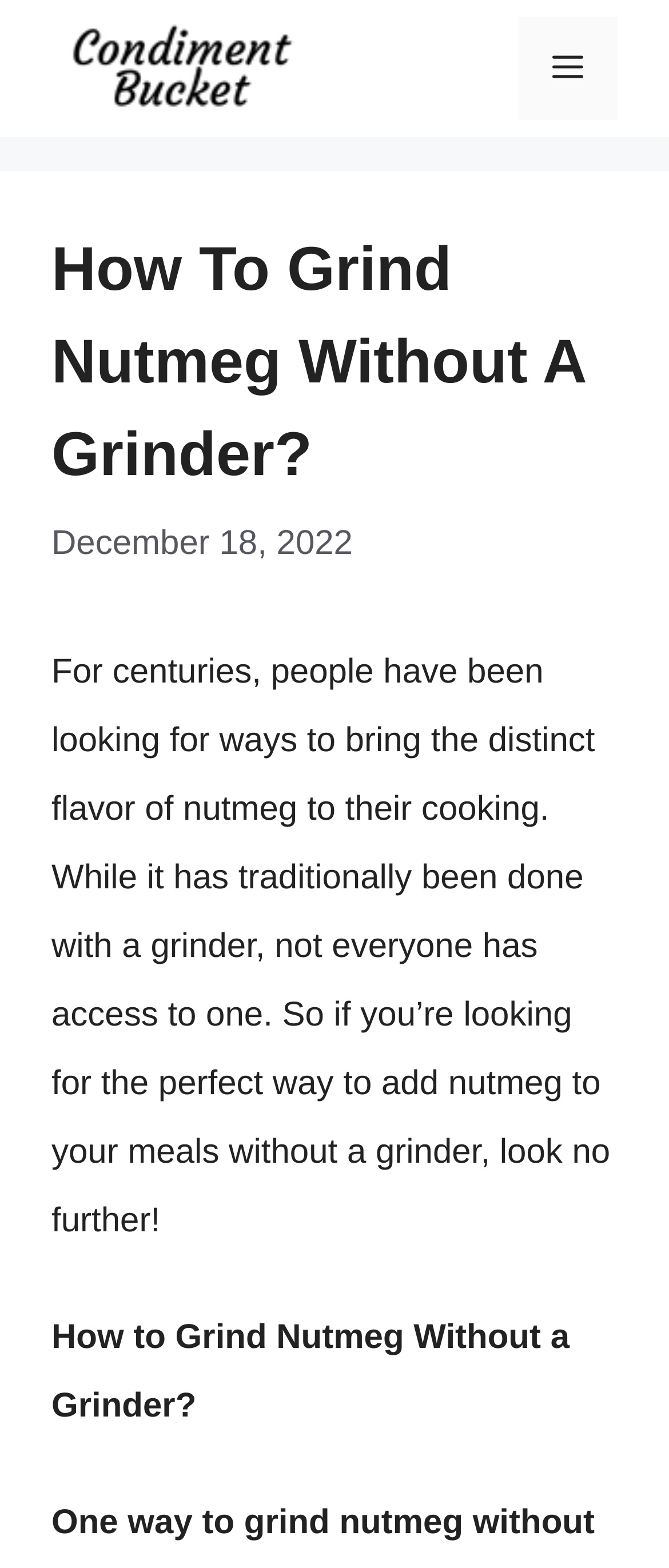Using the webpage screenshot, find the UI element described by Menu. Provide the bounding box coordinates in the format (top-left x, top-left y, bottom-right x, bottom-right y), ensuring all values are floating point numbers between 0 and 1.

[0.774, 0.011, 0.923, 0.077]